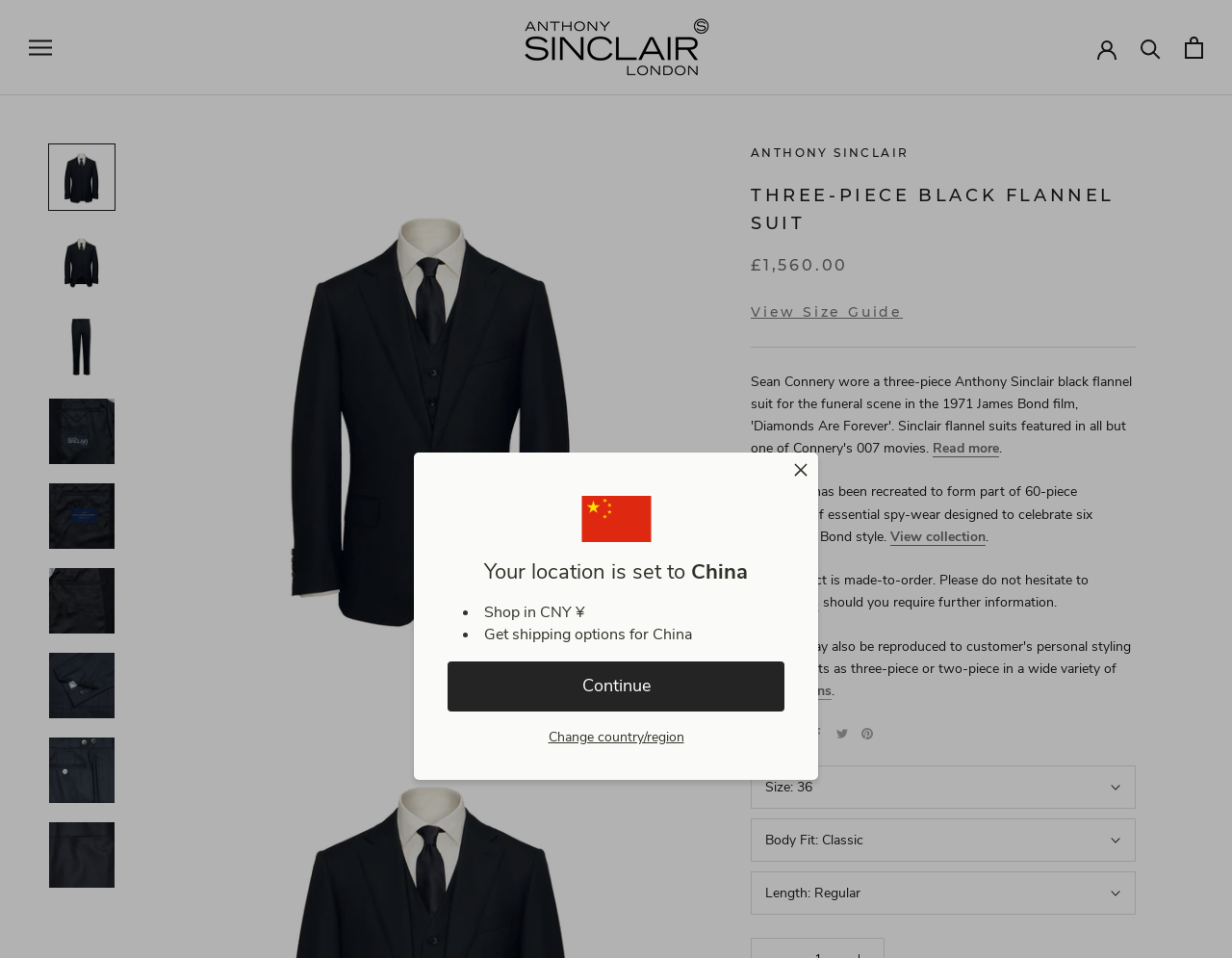Can you give a detailed response to the following question using the information from the image? What is the purpose of the 'Contact Us' link?

I inferred this answer by reading the text above the 'Contact Us' link, which says 'Please do not hesitate to contact us should you require further information.' This suggests that the 'Contact Us' link is for users who need more information about the suit.